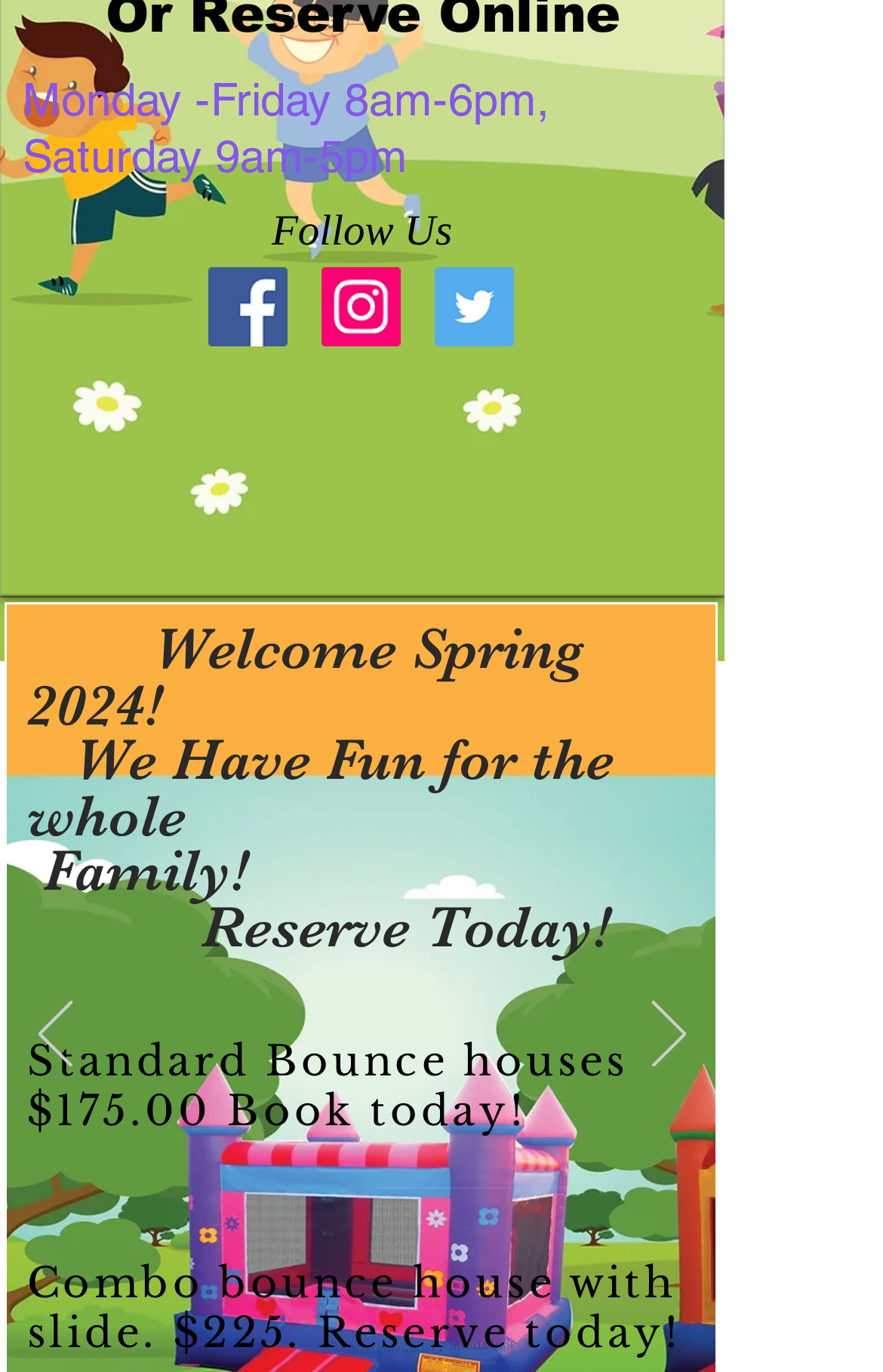Predict the bounding box of the UI element based on the description: "aria-label="Facebook Social Icon"". The coordinates should be four float numbers between 0 and 1, formatted as [left, top, right, bottom].

[0.236, 0.195, 0.326, 0.252]